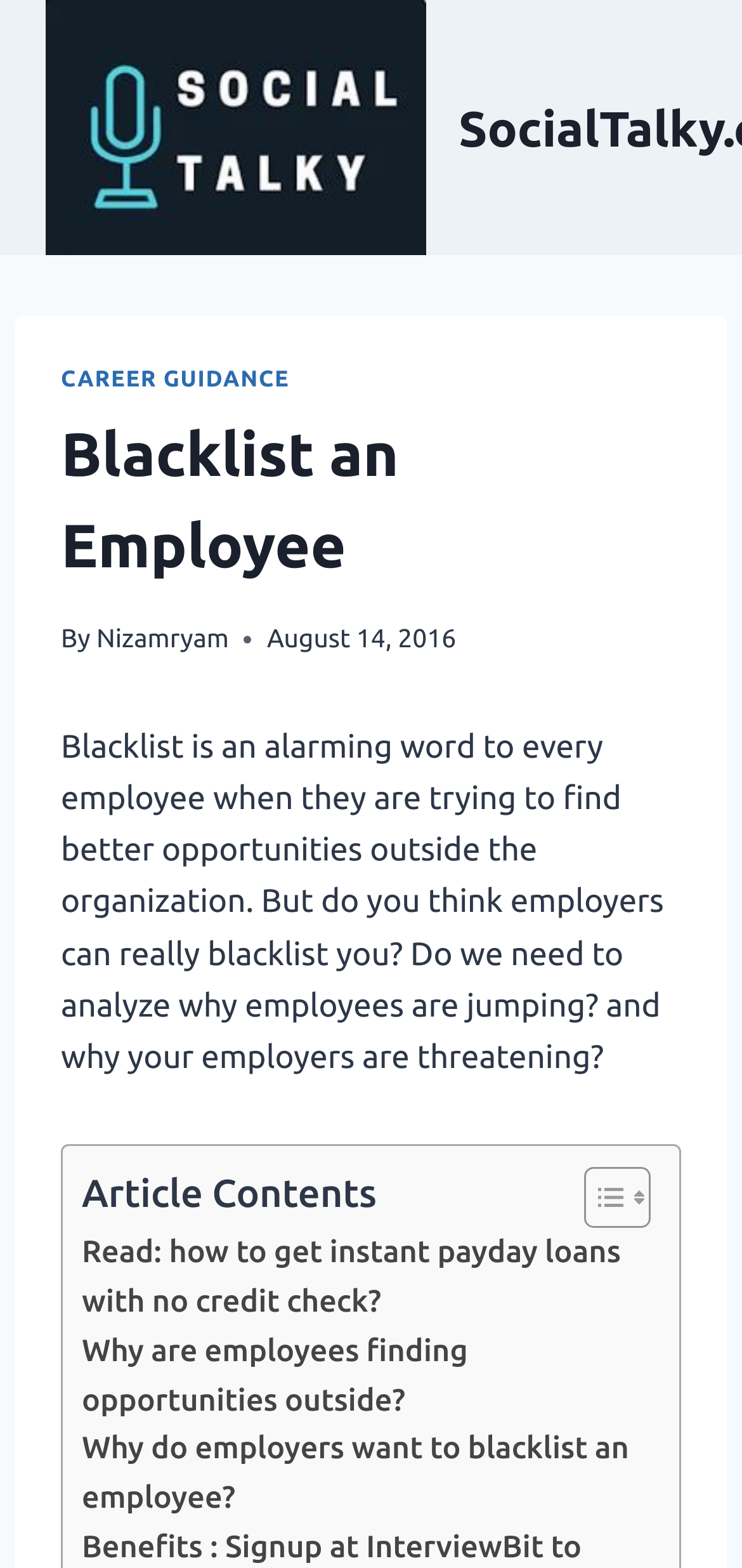Give a complete and precise description of the webpage's appearance.

The webpage is about blacklisting and employees, with a focus on what it means for employees and employers. At the top left of the page, there is a logo of Socialtalky. Below the logo, there is a header section with a link to "CAREER GUIDANCE" on the left and a heading "Blacklist an Employee" in the center. The author's name, "Nizamryam", is displayed next to the heading, along with the date "August 14, 2016".

Below the header section, there is a paragraph of text that introduces the concept of blacklisting and its implications for employees. The text is positioned on the left side of the page, taking up about two-thirds of the page width.

Further down the page, there is a table of contents section with a heading "Article Contents" on the left and a toggle button on the right. The toggle button has two small images next to it. Below the table of contents, there are three links to related articles, each taking up about three-quarters of the page width. The links are stacked vertically, with the first one starting from the top left, followed by the second and third links below it. The links are titled "Read: how to get instant payday loans with no credit check?", "Why are employees finding opportunities outside?", and "Why do employers want to blacklist an employee?"